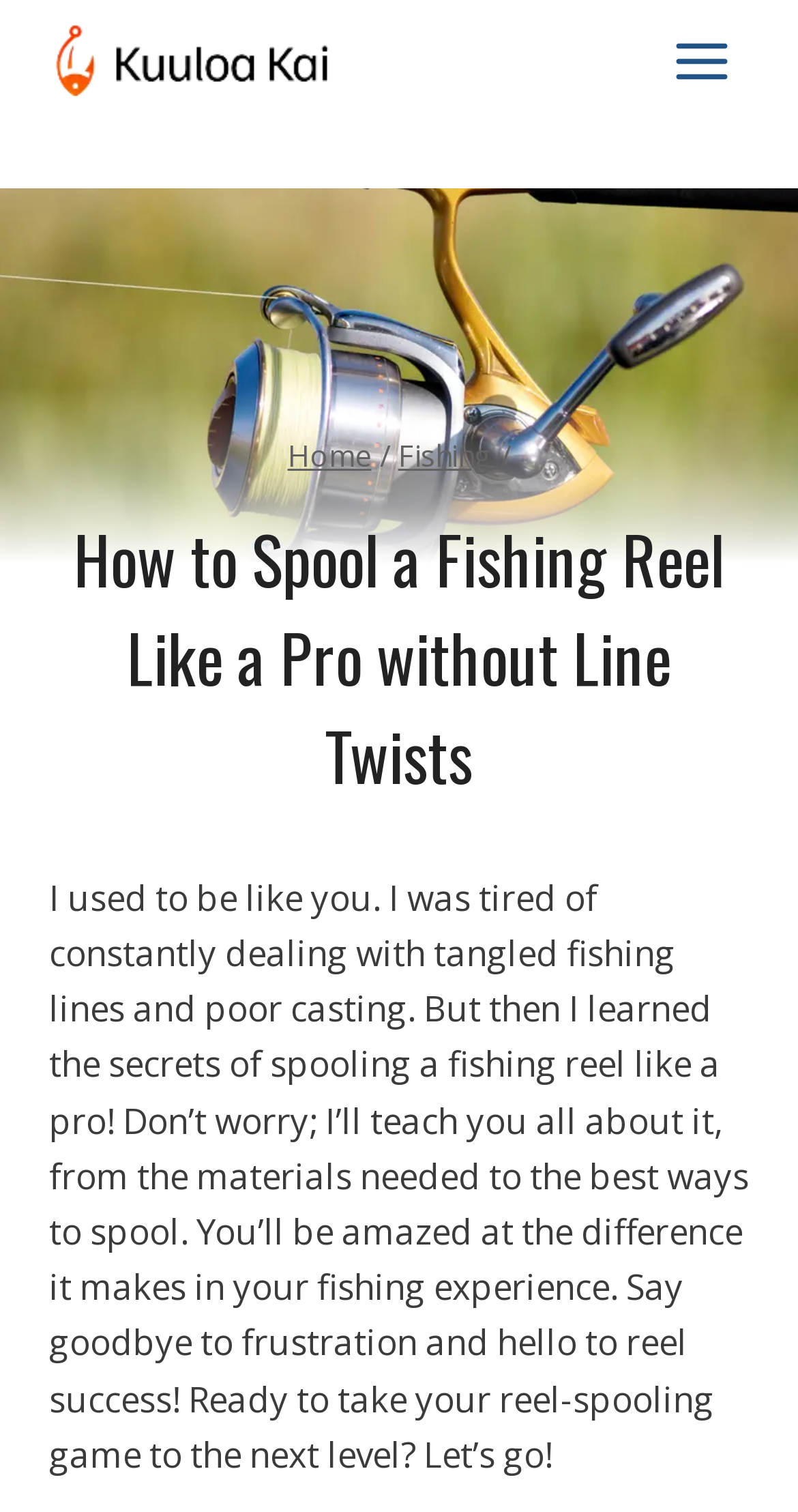What is the purpose of the article?
Answer the question with as much detail as you can, using the image as a reference.

The purpose of the article is to teach the reader how to spool a fishing reel like a pro without line twists, as mentioned in the heading and the introductory paragraph.